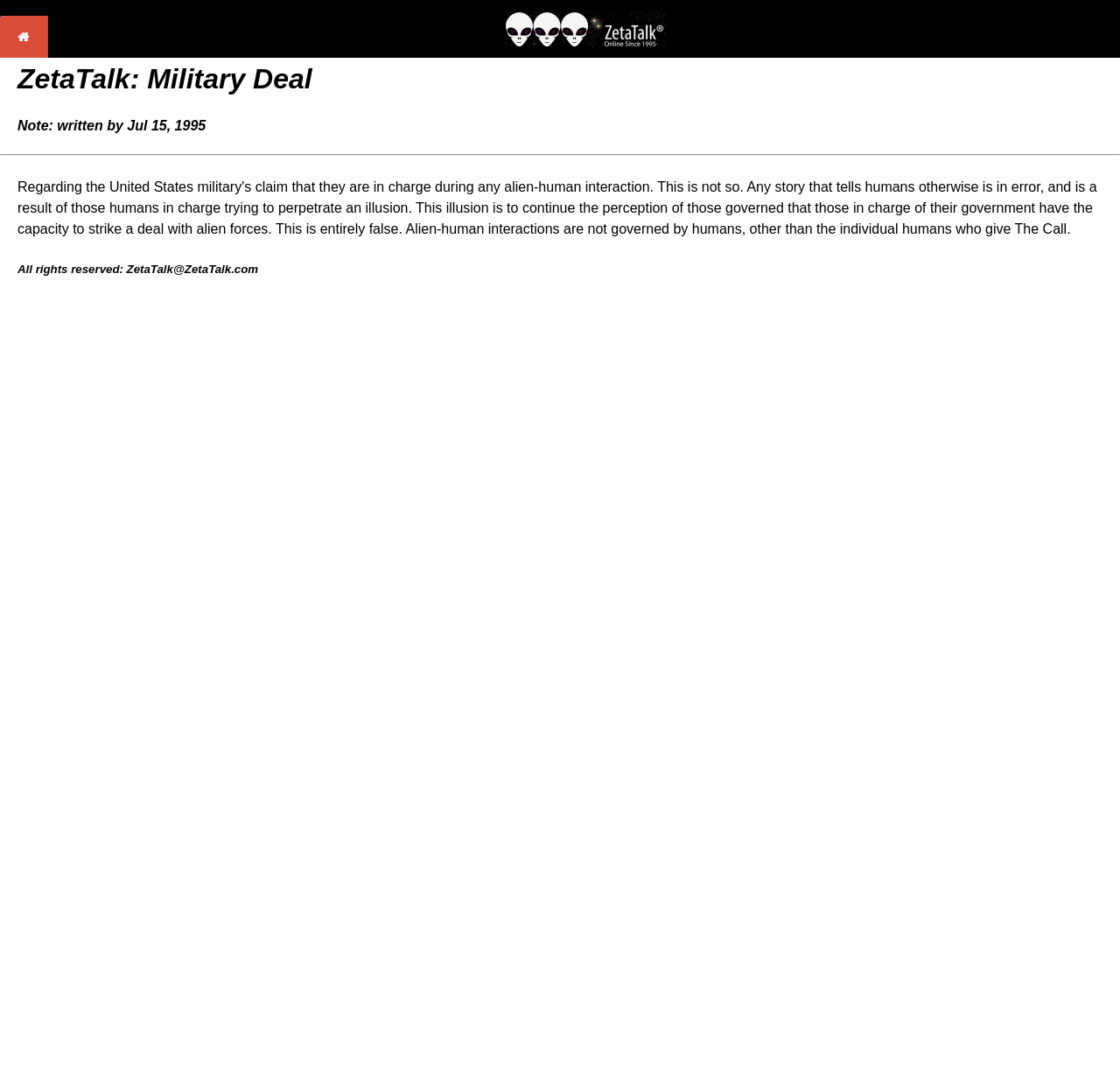Respond to the question below with a single word or phrase:
What is the purpose of the horizontal line?

Separator